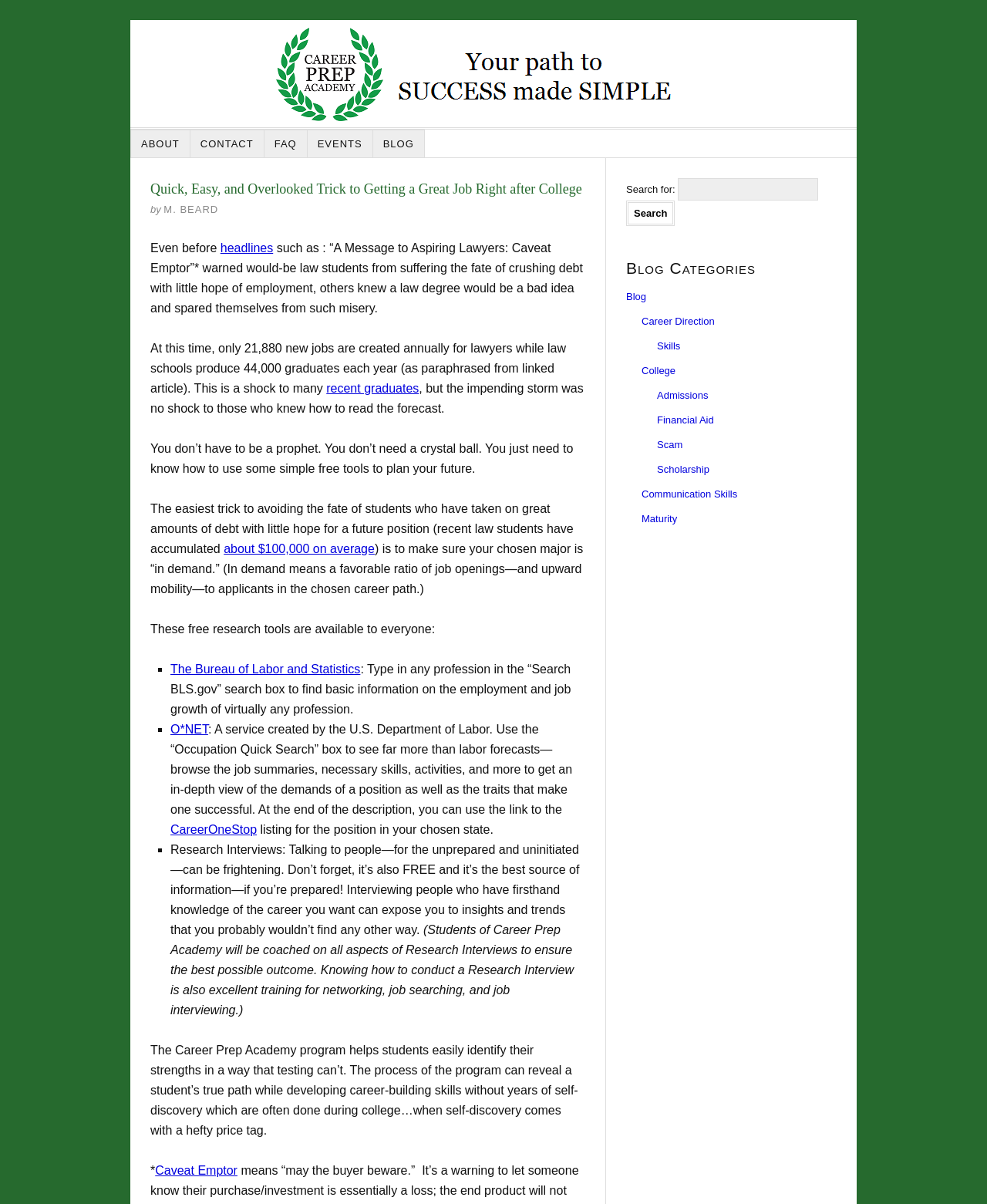Use a single word or phrase to answer the following:
What is the purpose of conducting Research Interviews?

to expose insights and trends